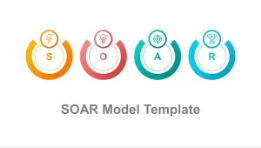What is the purpose of the SOAR model?
Based on the screenshot, provide your answer in one word or phrase.

Strategic planning